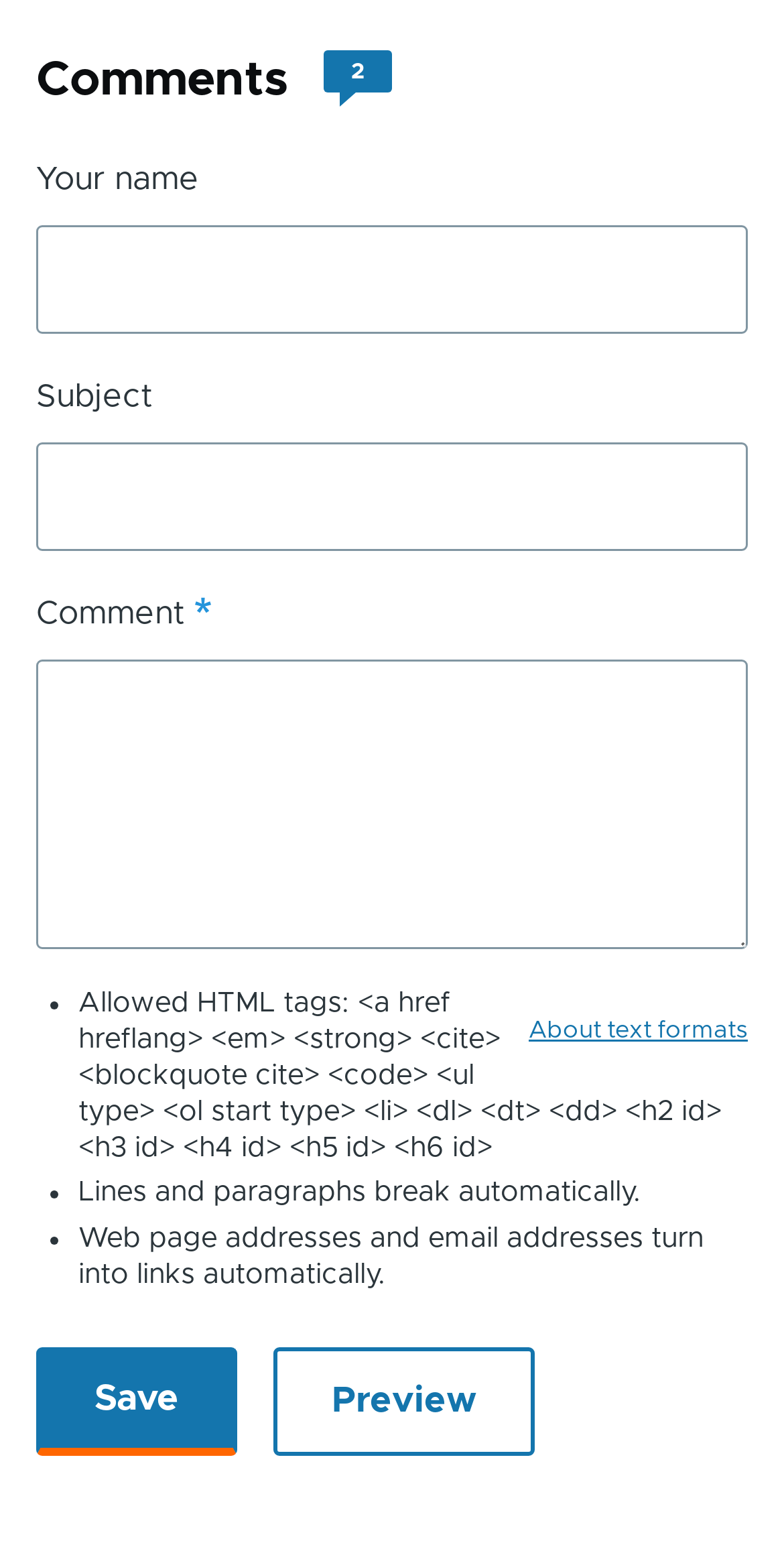Please respond in a single word or phrase: 
What is the purpose of the 'About text formats' link?

To provide information about text formats